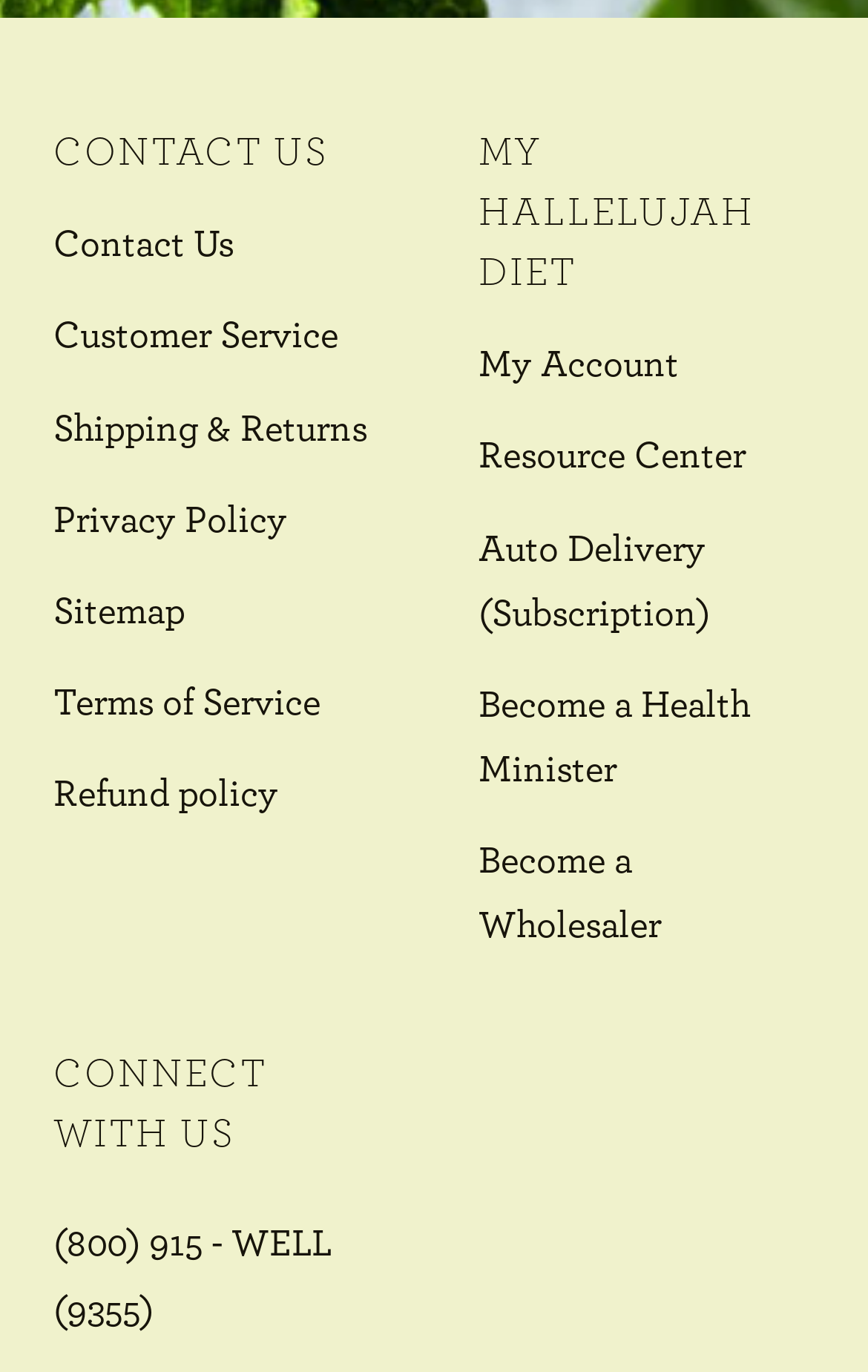What is the phone number to contact?
Based on the screenshot, give a detailed explanation to answer the question.

I found the phone number by looking at the StaticText element with the text '(800) 915 - WELL (9355)' at the bottom of the webpage.